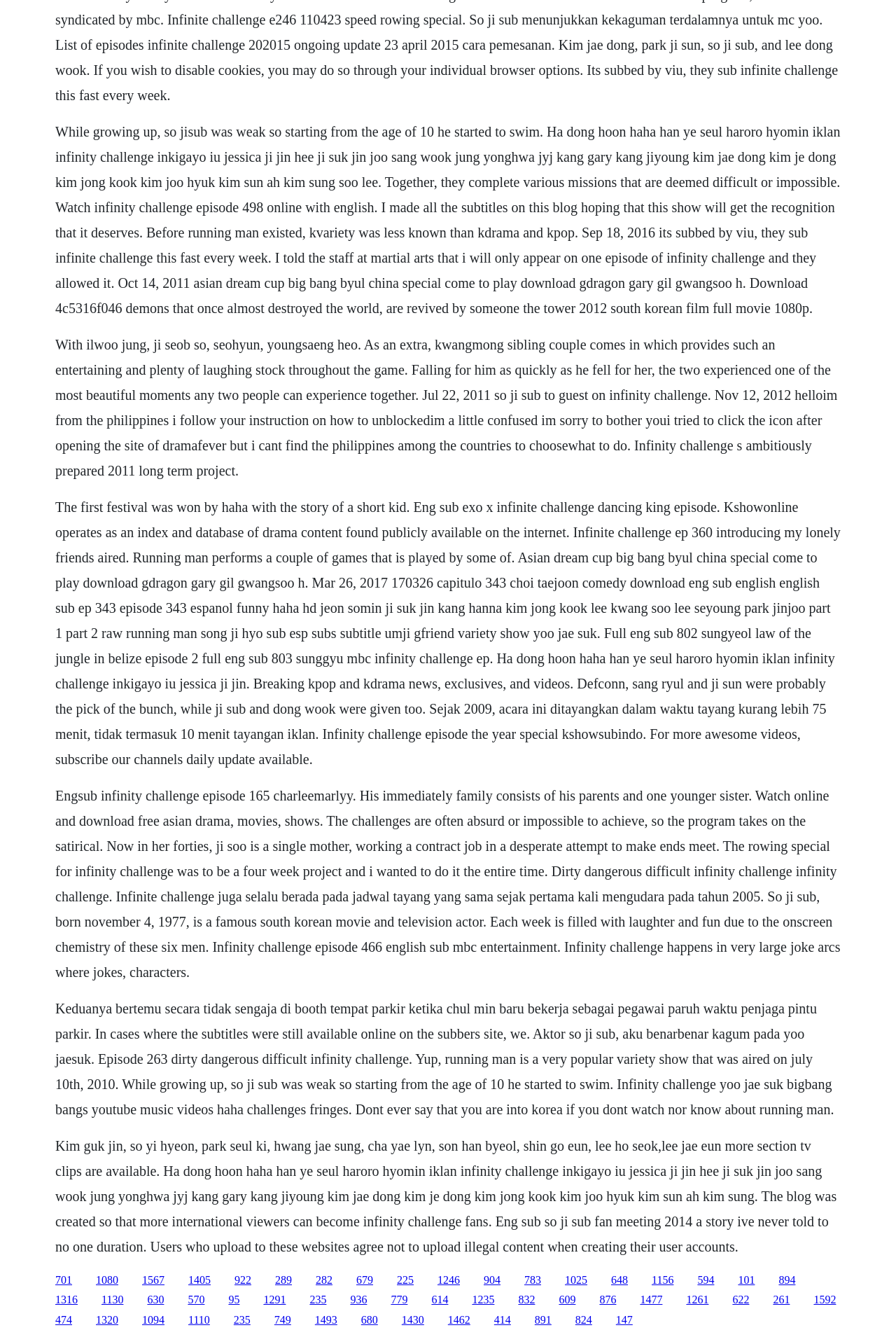Please specify the bounding box coordinates of the area that should be clicked to accomplish the following instruction: "Click on the More actions button". The coordinates should consist of four float numbers between 0 and 1, i.e., [left, top, right, bottom].

None